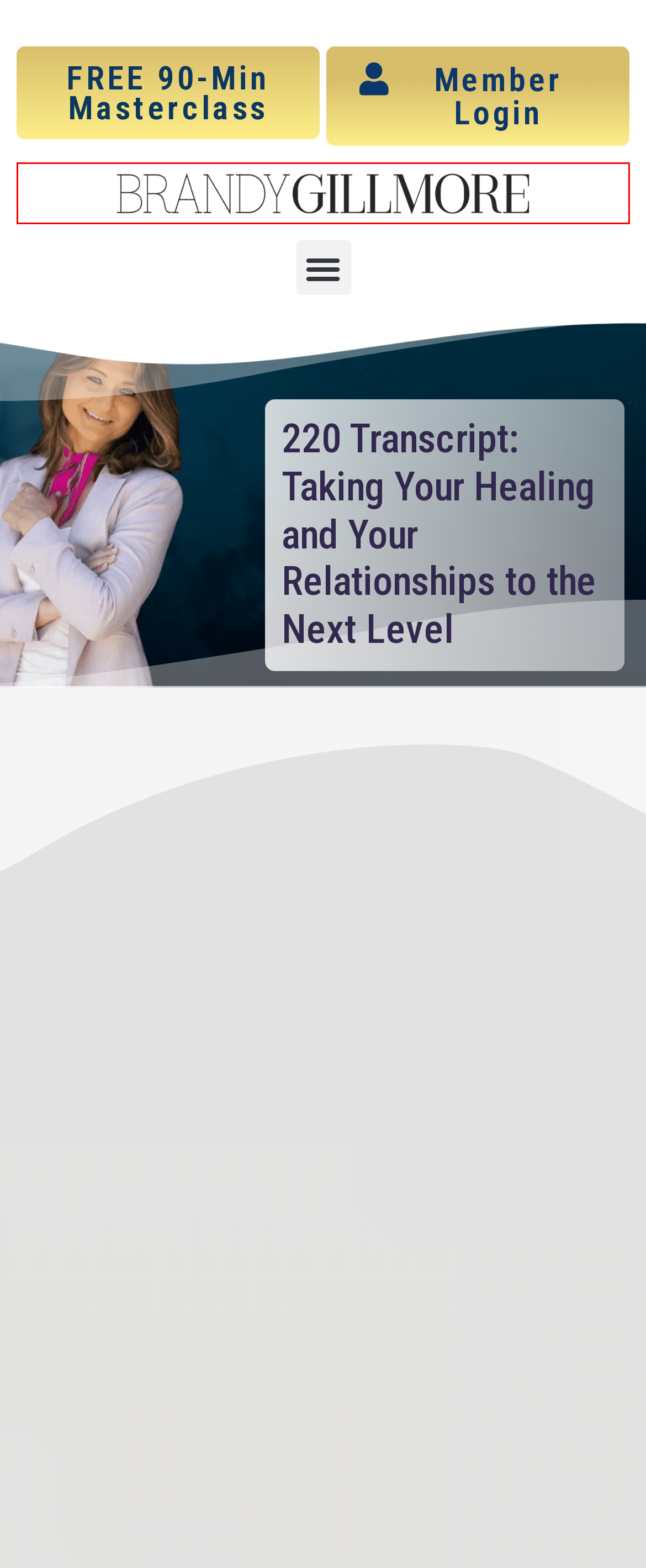Examine the screenshot of a webpage with a red rectangle bounding box. Select the most accurate webpage description that matches the new webpage after clicking the element within the bounding box. Here are the candidates:
A. Brandy Gillmore – #1 Rapid Results Healing Coach - Brandy Gillmore
B. 220: Taking Your Healing and Your Relationships to the Next Level - Brandy Gillmore
C. Masterclass – Brandy Gillmore - Brandy Gillmore
D. About Brandy - Brandy Gillmore
E. IQ-159: Uncovering the Layers of People Pleasing & Emotional Patterns - Brandy Gillmore
F. Login2 - Brandy Gillmore
G. IQ Episodes - Brandy Gillmore
H. GIFT From Illness To Wellness - A 4 Step Process

A